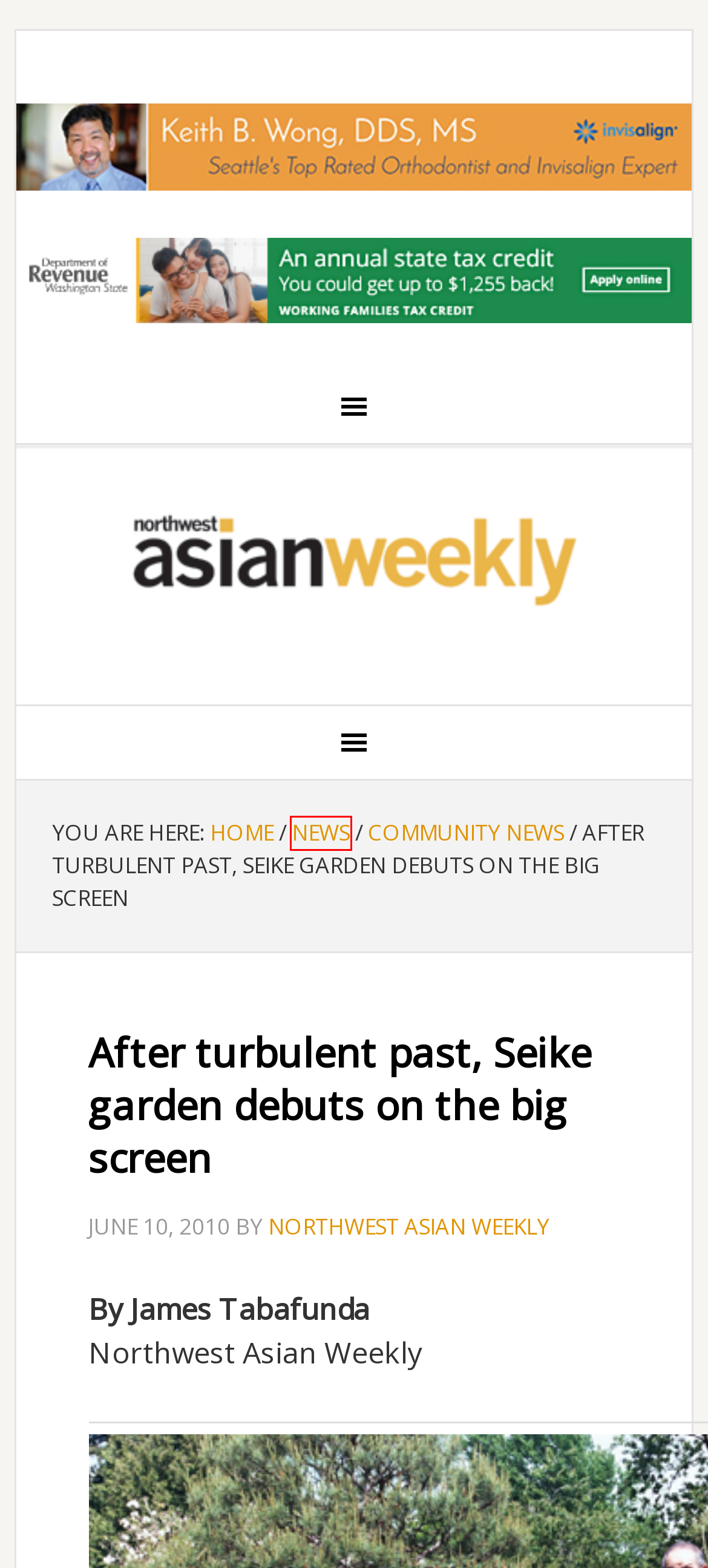You are given a screenshot of a webpage within which there is a red rectangle bounding box. Please choose the best webpage description that matches the new webpage after clicking the selected element in the bounding box. Here are the options:
A. German American
B. Wendy Morgan
C. Hal Seike
D. Home | Washington State Working Families Tax Credit
E. After Hours Clinic | International Community Health Services , ICHS | Seattle
F. Northwest Asian Weekly
G. News
H. Ken Slusher

G